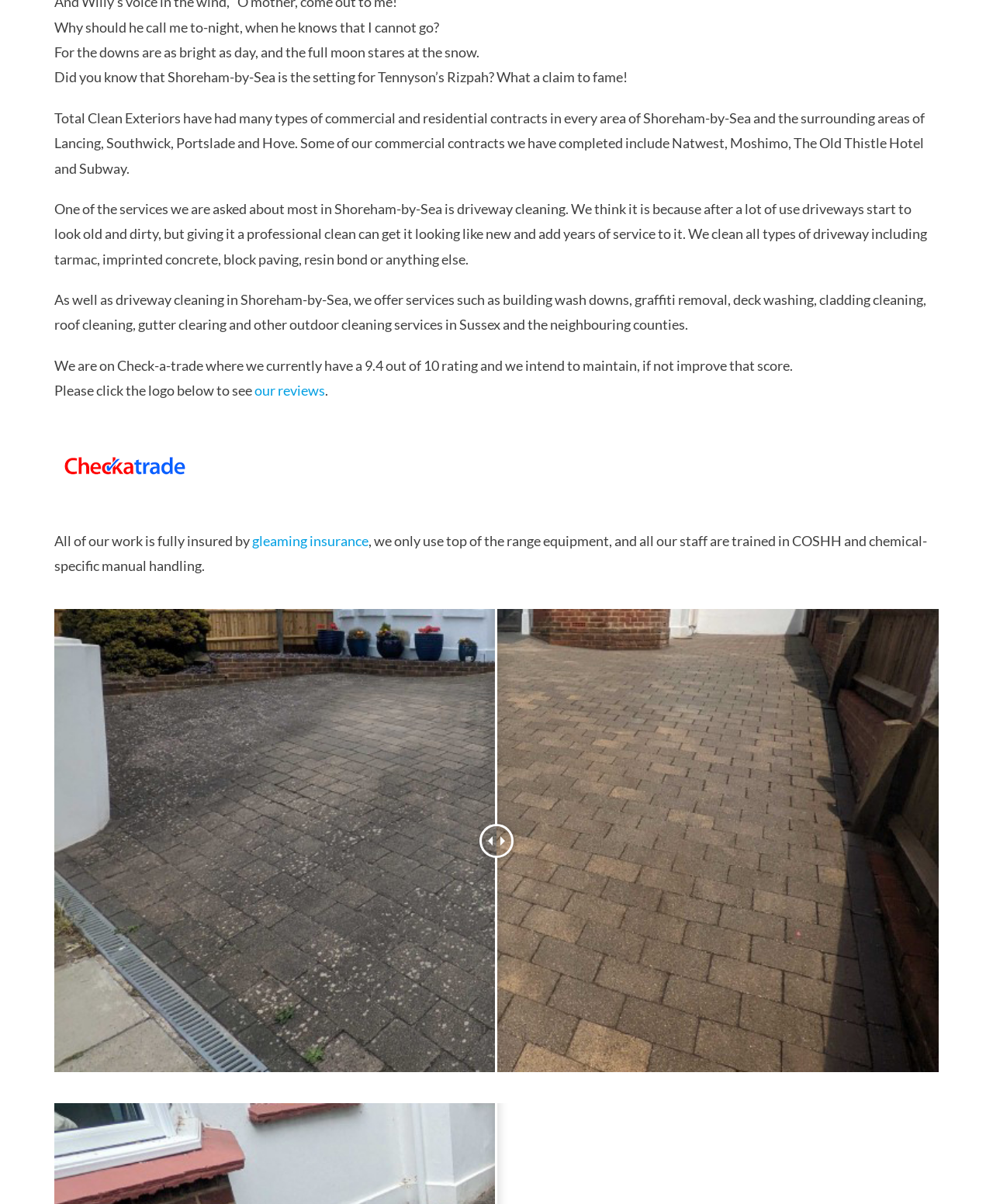Based on the element description "gleaming insurance", predict the bounding box coordinates of the UI element.

[0.254, 0.442, 0.371, 0.456]